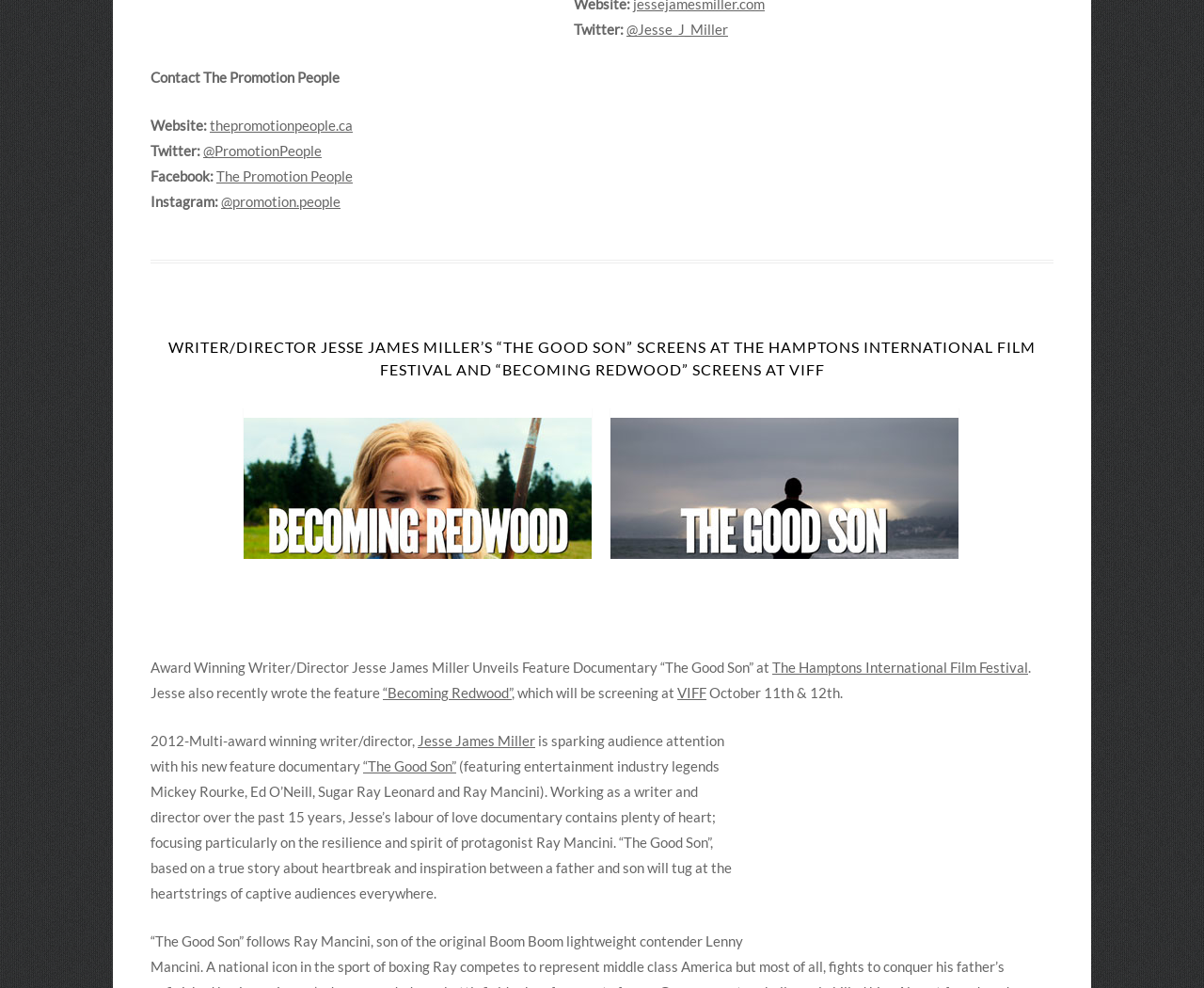Could you highlight the region that needs to be clicked to execute the instruction: "Go to The Promotion People's website"?

[0.174, 0.118, 0.293, 0.136]